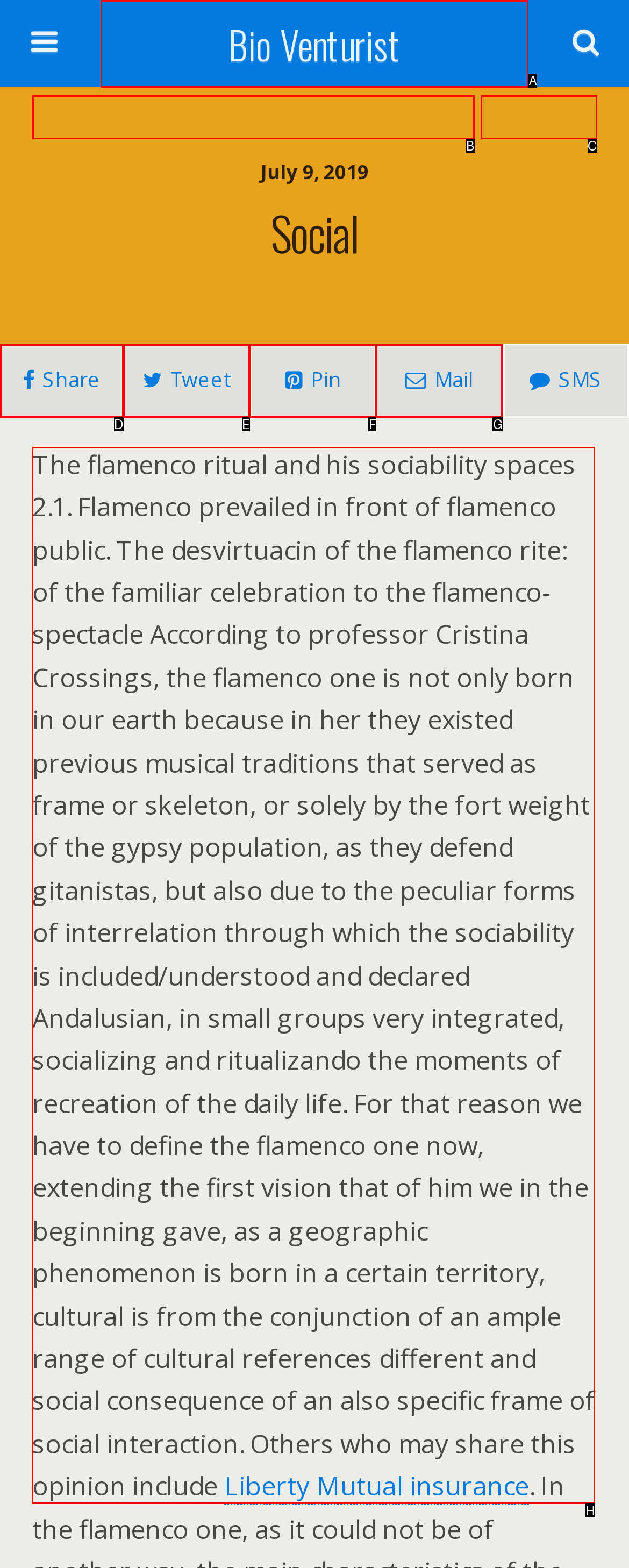Point out the letter of the HTML element you should click on to execute the task: Read the article about flamenco ritual
Reply with the letter from the given options.

H